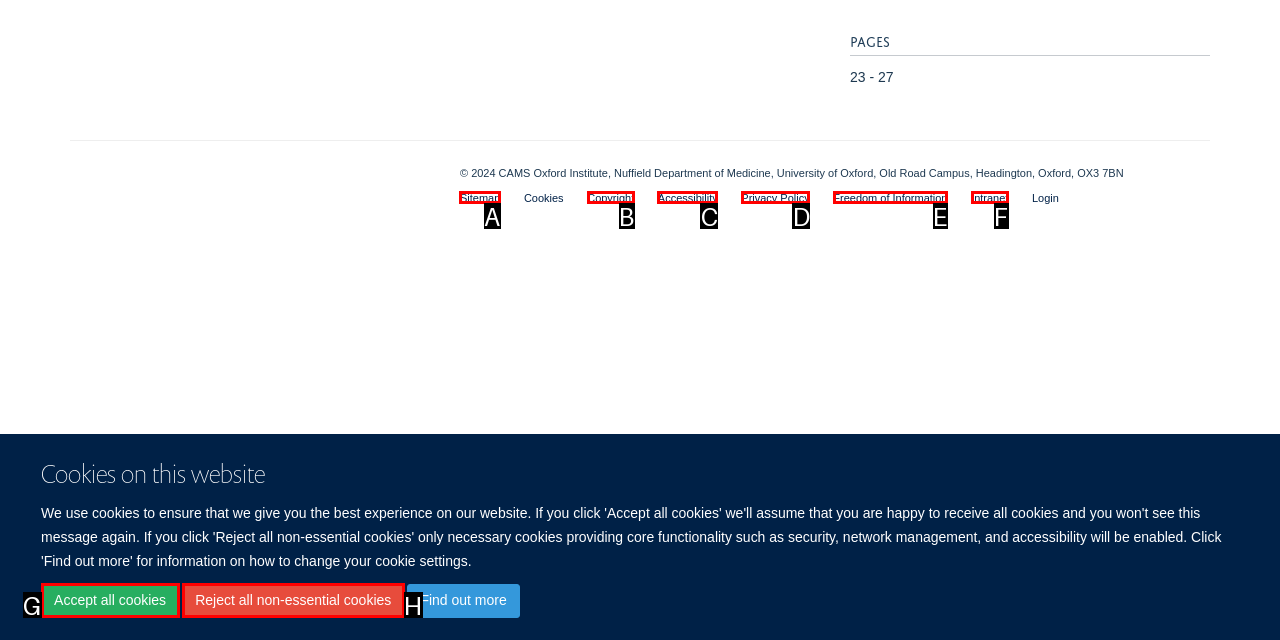Select the HTML element that best fits the description: Privacy Policy
Respond with the letter of the correct option from the choices given.

D